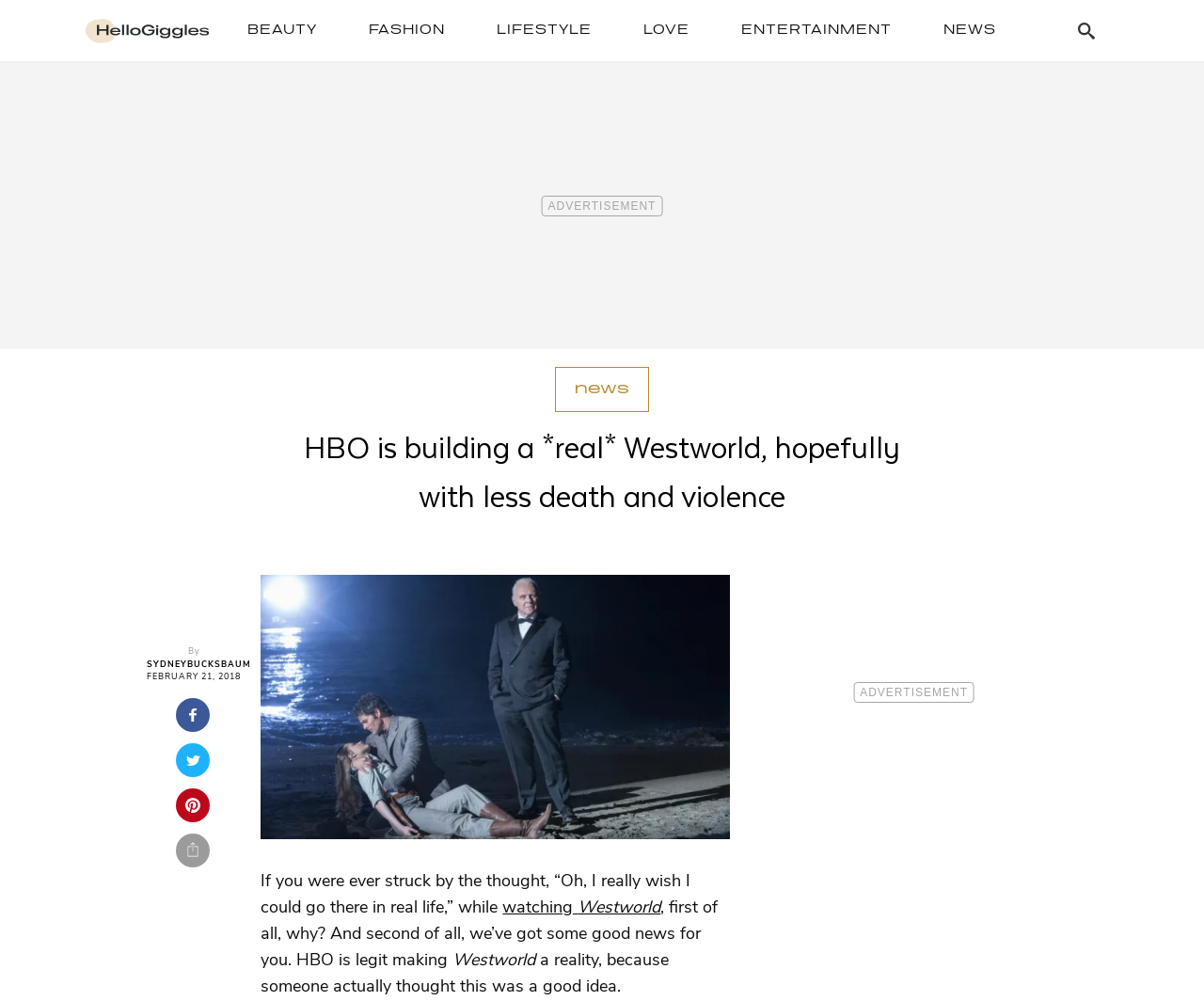What is the date of the article?
Can you provide a detailed and comprehensive answer to the question?

The date of the article is mentioned as 'FEBRUARY 21, 2018' in the article, indicating when it was published.